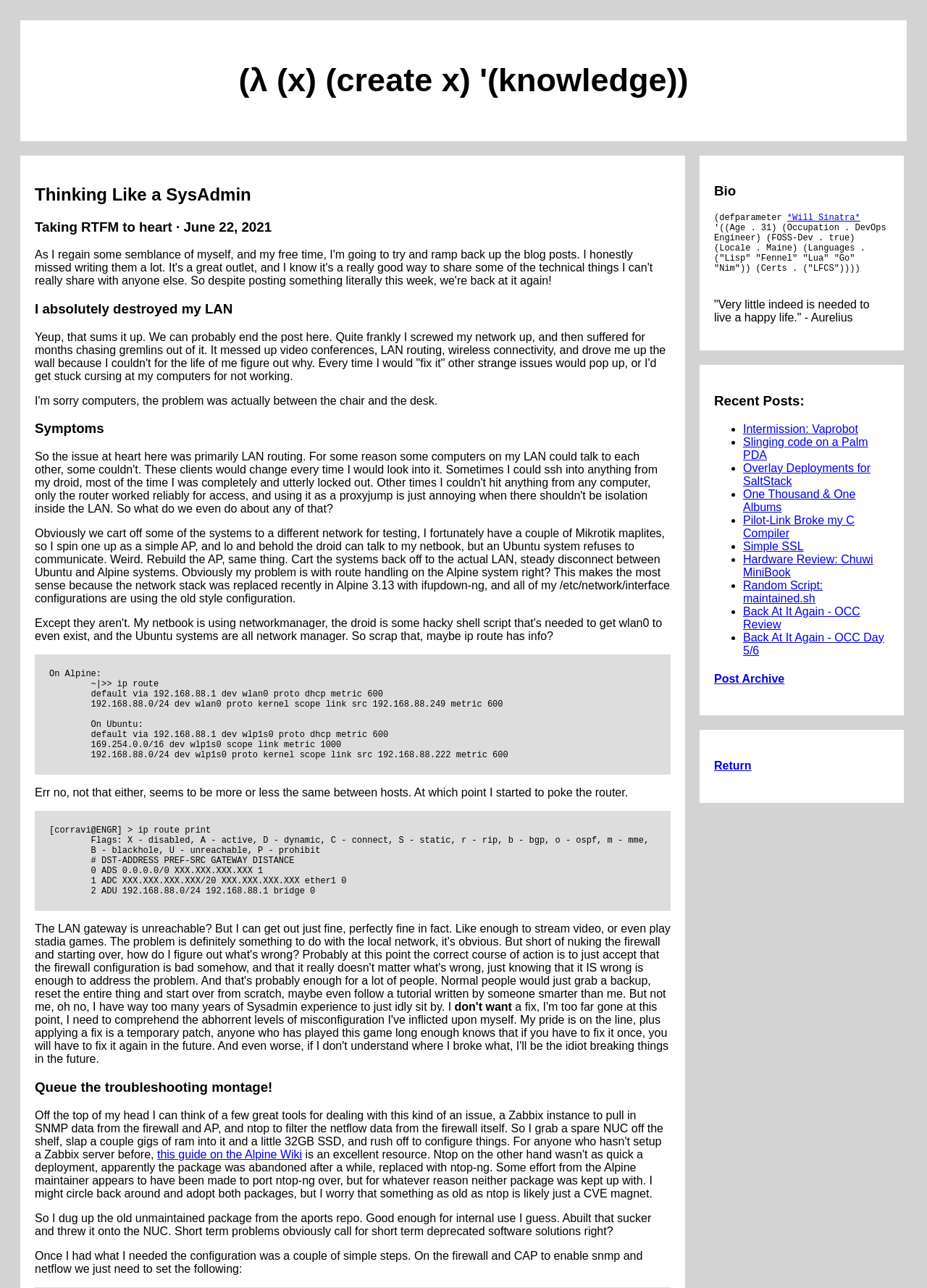Please provide a one-word or short phrase answer to the question:
What is the title of the first heading?

Thinking Like a SysAdmin